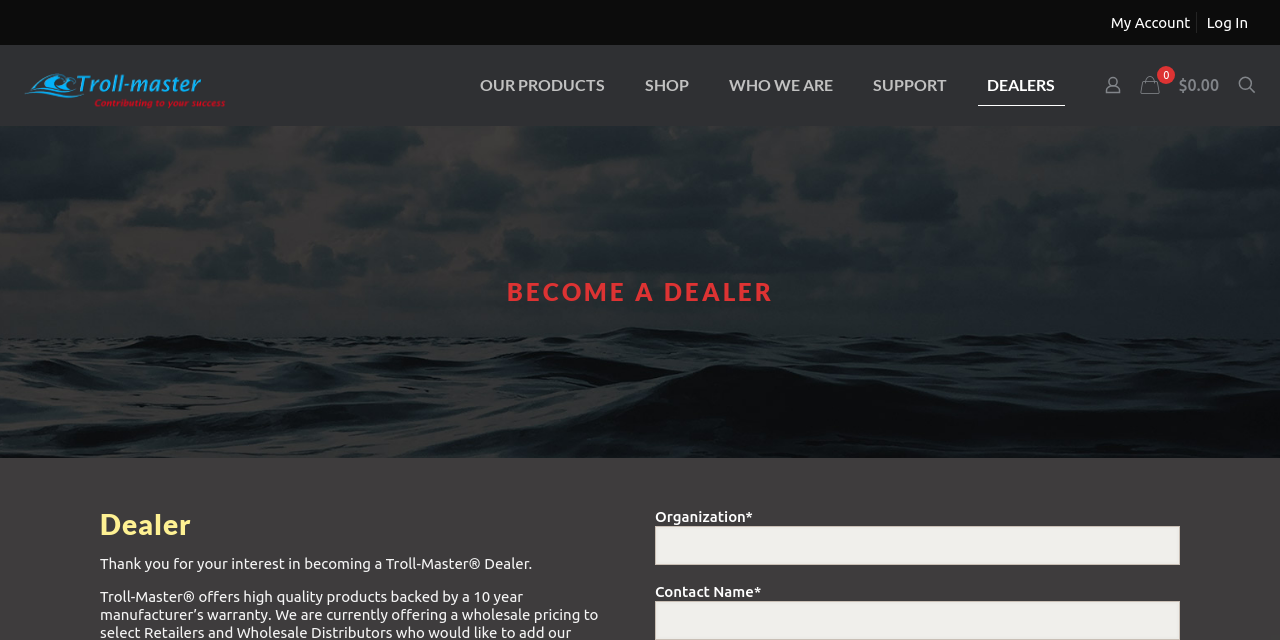What is located at the top right corner of the webpage?
Based on the visual details in the image, please answer the question thoroughly.

By examining the bounding box coordinates, I found that the user icon and cart icon are located at the top right corner of the webpage, with the user icon having coordinates [0.86, 0.113, 0.88, 0.153] and the cart icon having coordinates [0.888, 0.117, 0.956, 0.148].